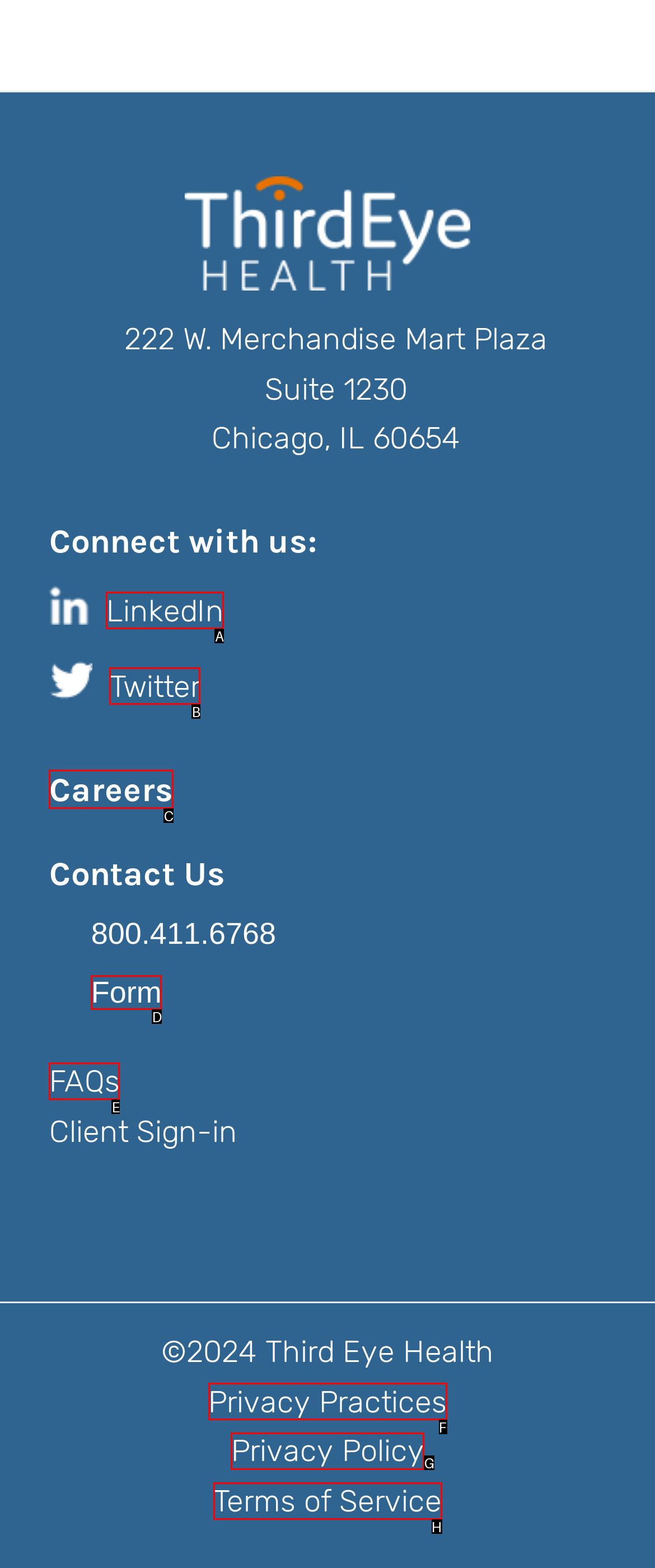Tell me which UI element to click to fulfill the given task: Fill out the contact form. Respond with the letter of the correct option directly.

D